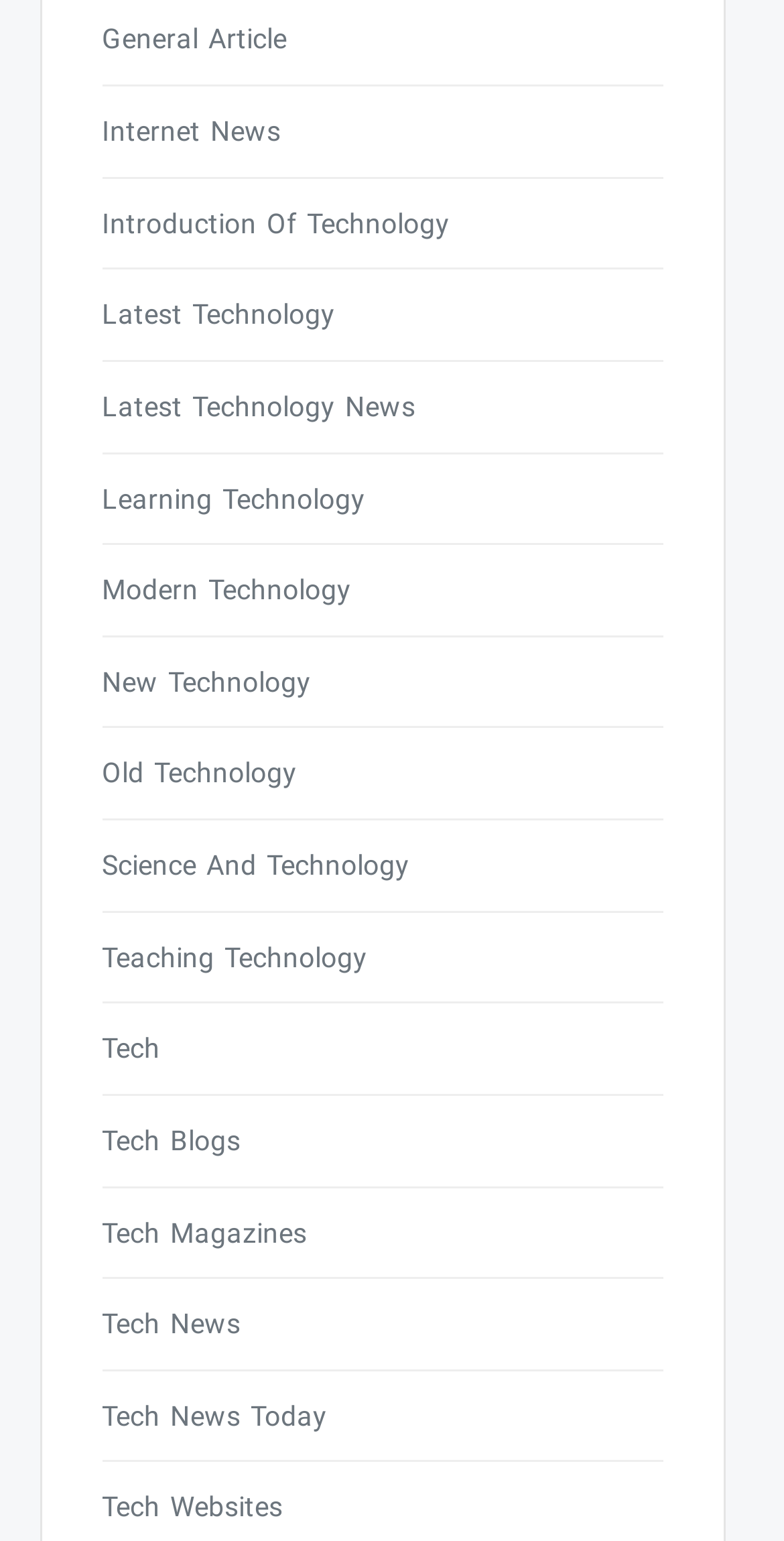Locate the bounding box coordinates of the element that should be clicked to fulfill the instruction: "Visit Tech Websites".

[0.129, 0.962, 0.845, 0.994]